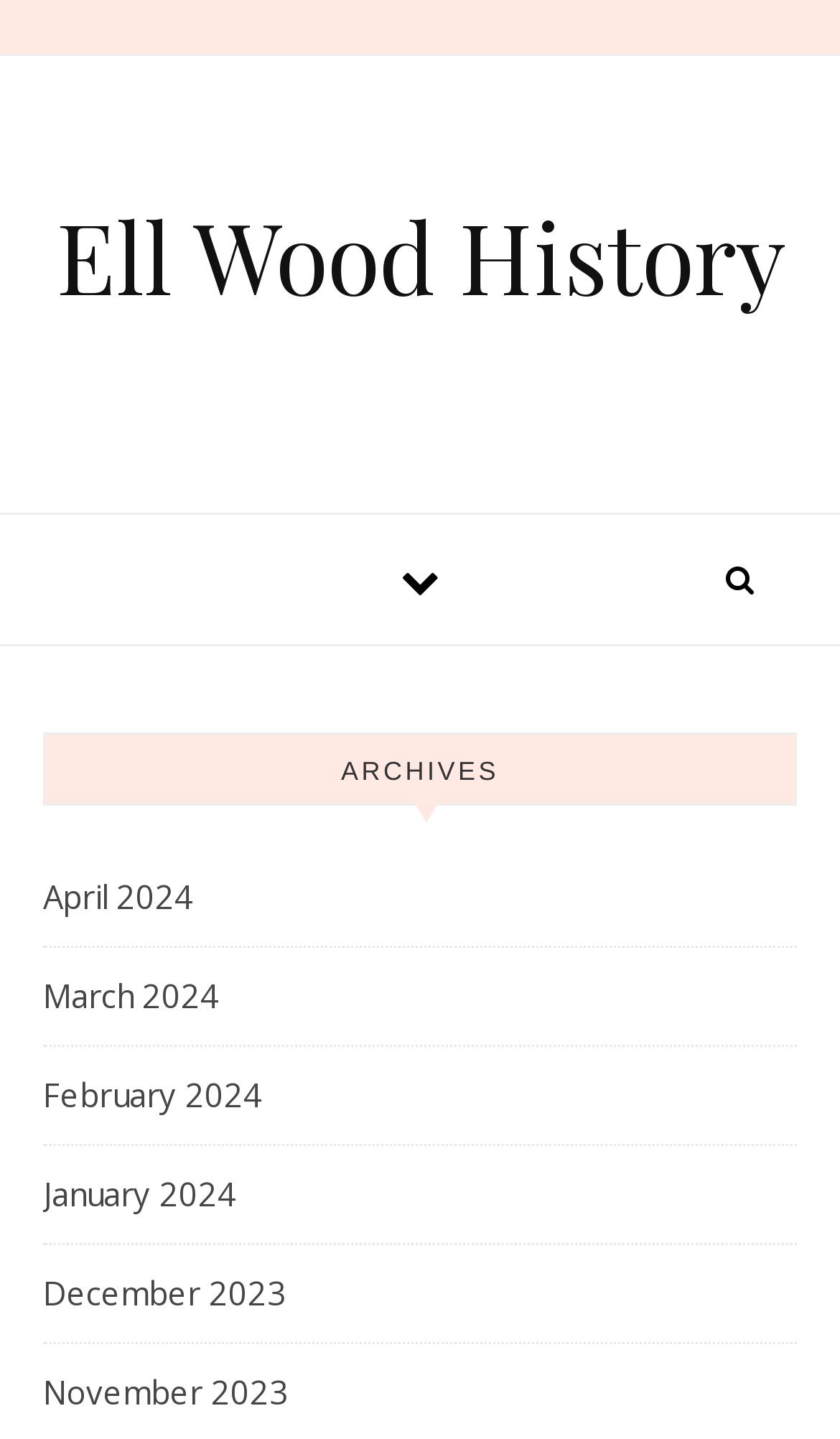Given the following UI element description: "Ell Wood History", find the bounding box coordinates in the webpage screenshot.

[0.067, 0.143, 0.933, 0.21]